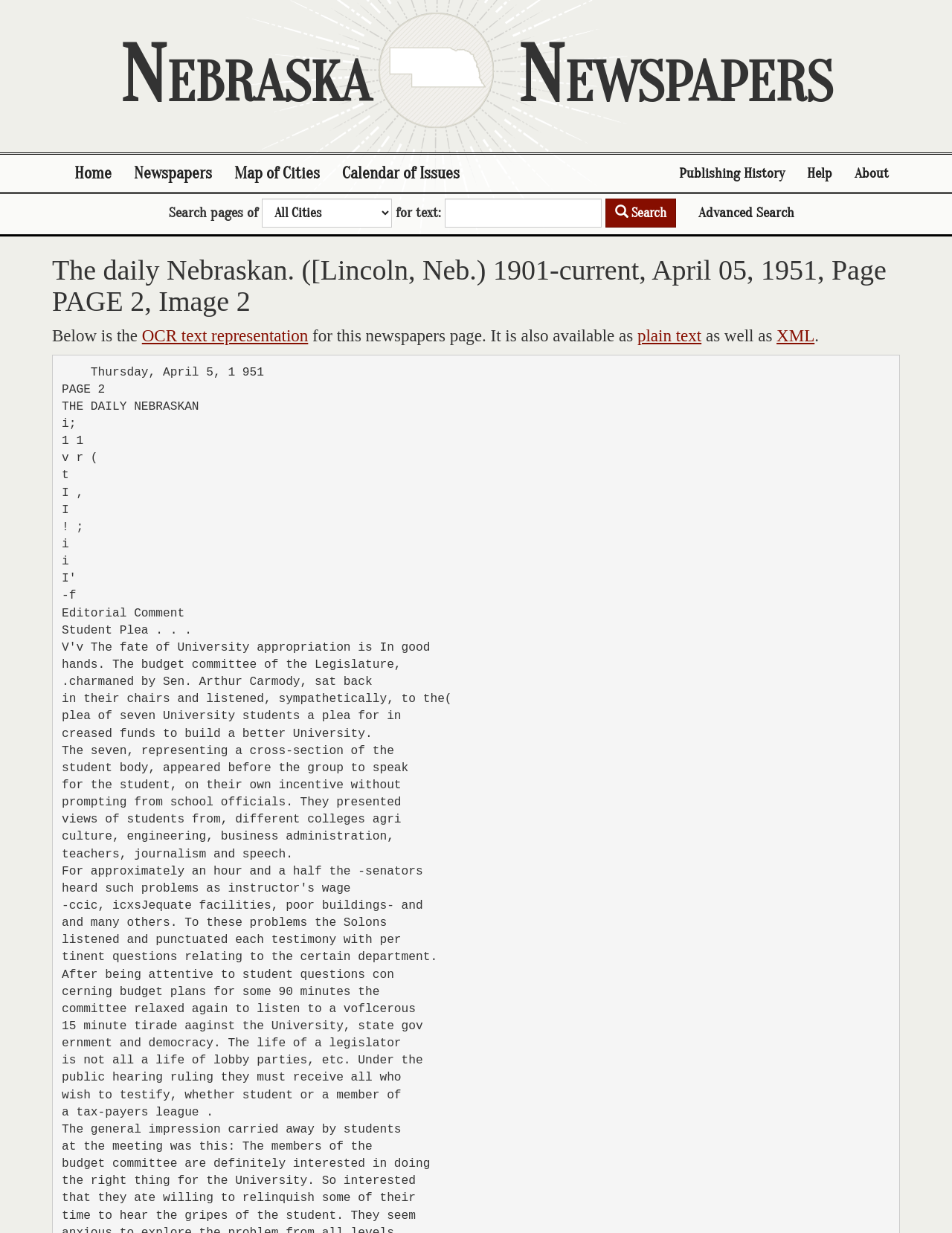Summarize the webpage with a detailed and informative caption.

The webpage is dedicated to Nebraska Newspapers, with a prominent heading at the top center of the page. Below the heading, there is a navigation menu with seven links: Home, Newspapers, Map of Cities, Calendar of Issues, Publishing History, Help, and About, aligned horizontally and evenly spaced.

On the left side of the page, there is a search function that allows users to search pages of newspapers. The search function consists of a static text "Search pages of", a combobox, a static text "for text:", a search box, and a search button. The search button is located to the right of the search box.

Below the navigation menu, there is a heading that displays the title of a specific newspaper, "The daily Nebraskan. ([Lincoln, Neb.) 1901-current, April 05, 1951, Page PAGE 2, Image 2". Underneath this heading, there is another heading that explains the availability of the OCR text representation of the newspaper page in different formats. This section includes three links: OCR text representation, plain text, and XML.

Overall, the webpage is organized with clear headings and functional elements, providing users with a convenient way to navigate and search through Nebraska newspapers.